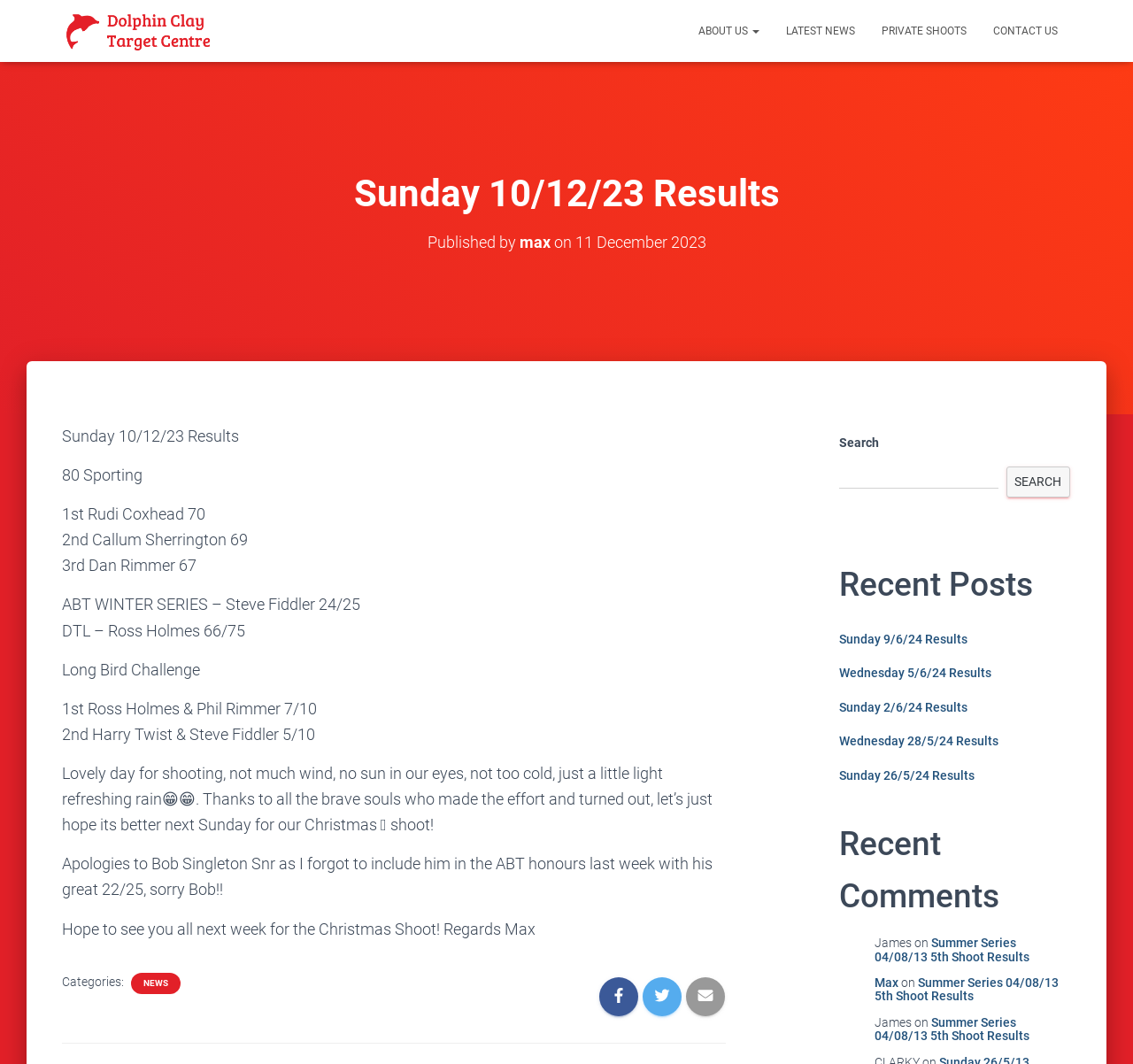Pinpoint the bounding box coordinates for the area that should be clicked to perform the following instruction: "View the 'Sunday 9/6/24 Results'".

[0.74, 0.594, 0.854, 0.607]